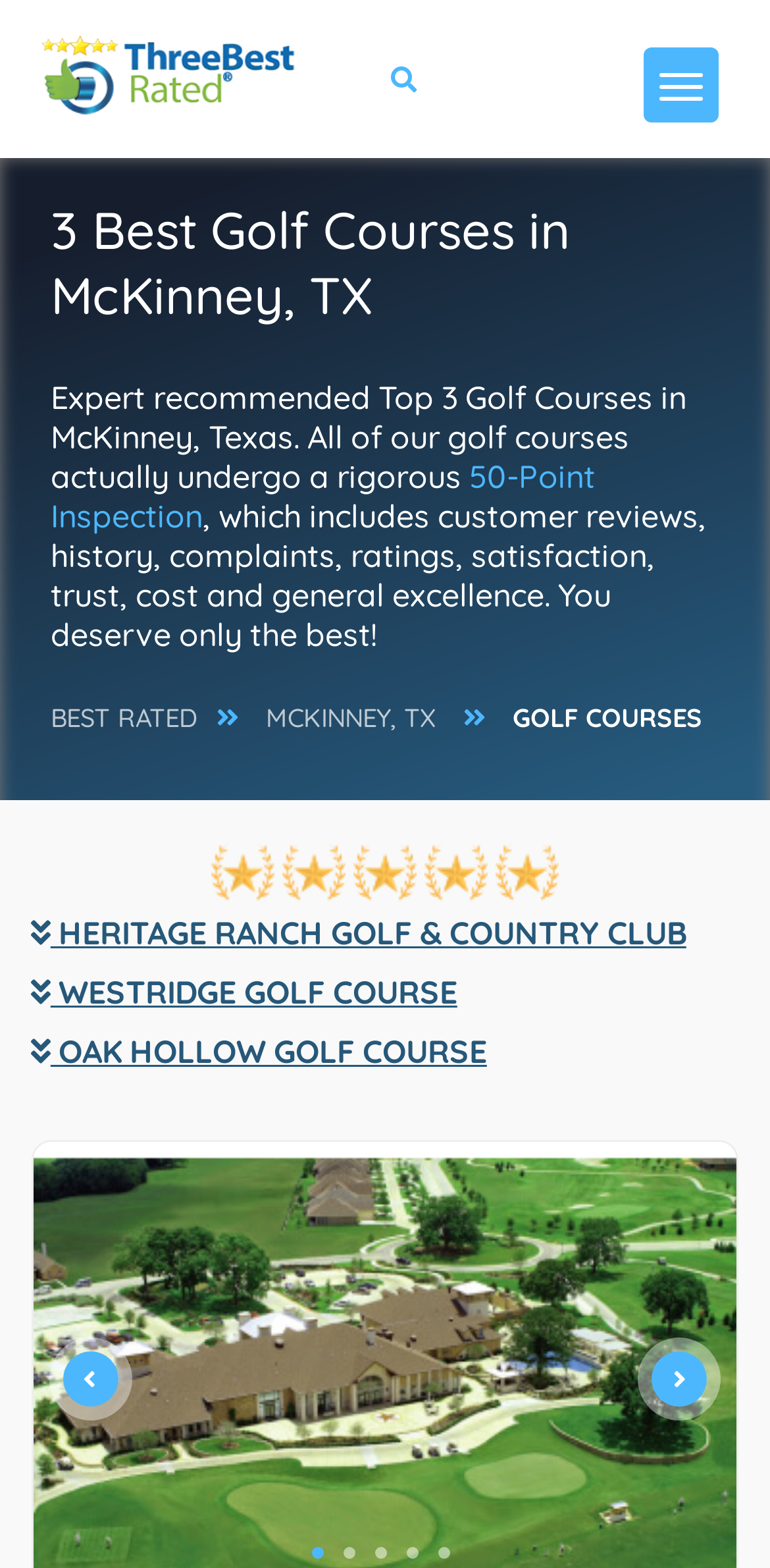Answer the following query concisely with a single word or phrase:
What is the orientation of the tablist at the bottom of the webpage?

horizontal